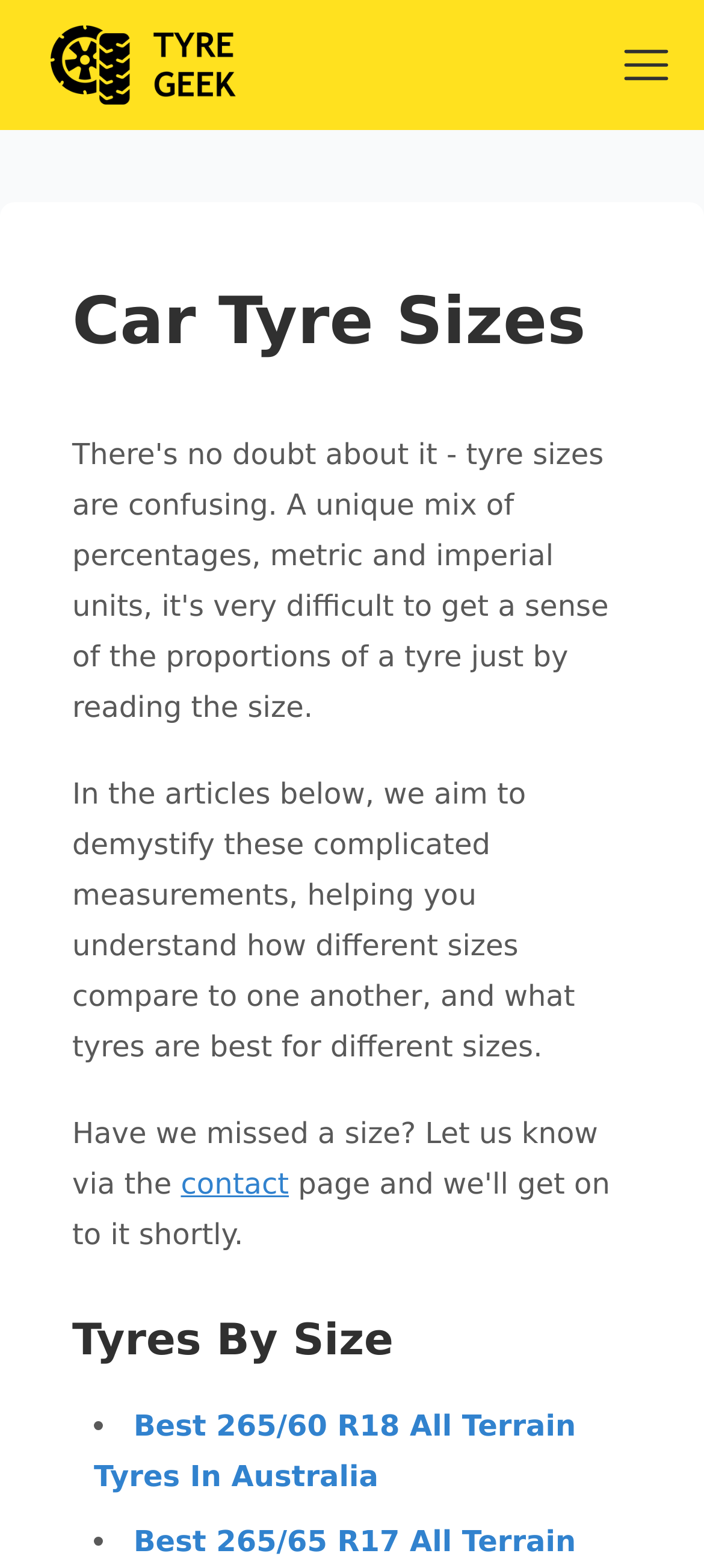Please find and report the bounding box coordinates of the element to click in order to perform the following action: "Select the checkbox for Tyres By Vehicle". The coordinates should be expressed as four float numbers between 0 and 1, in the format [left, top, right, bottom].

[0.143, 0.21, 0.857, 0.272]